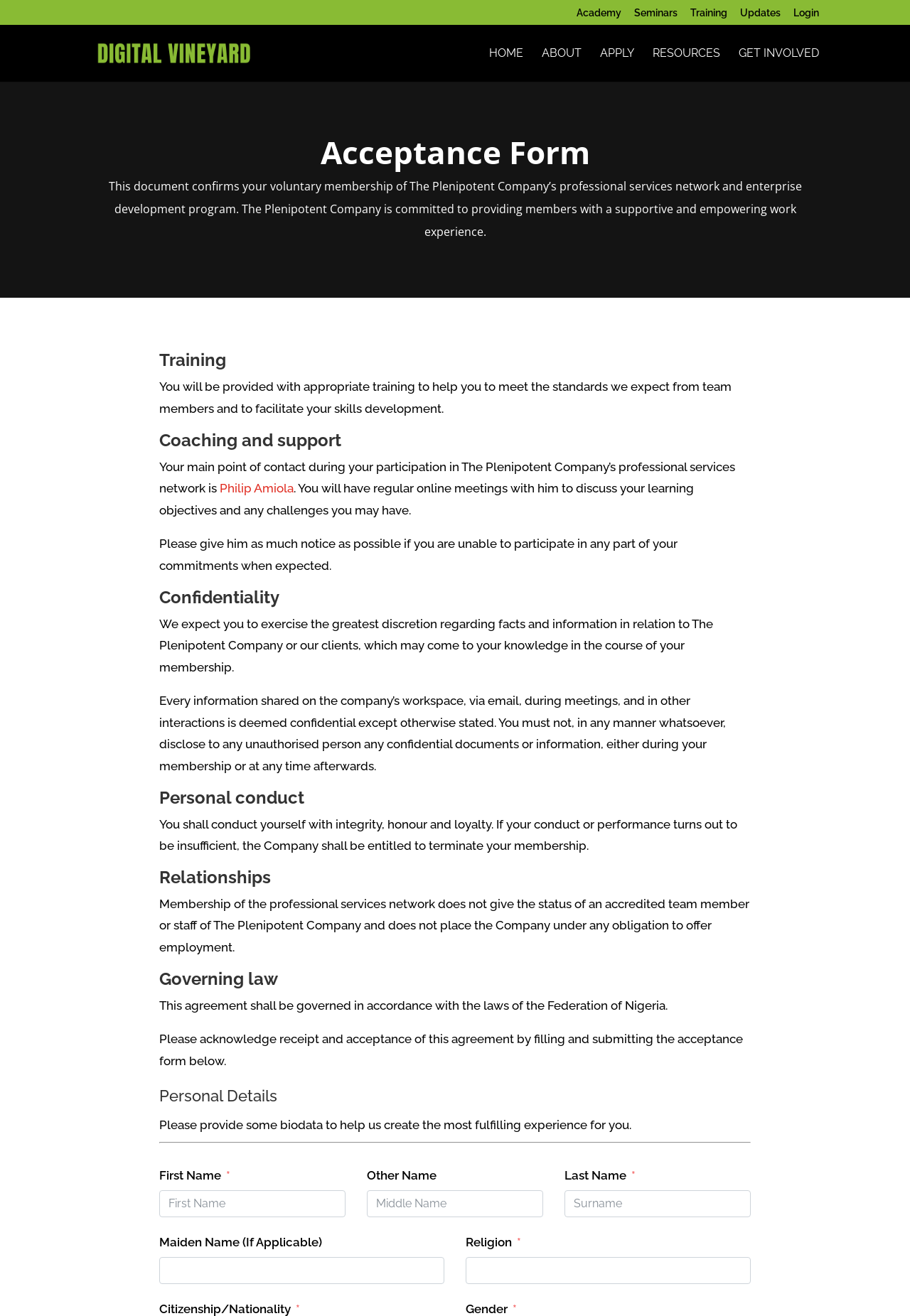Please look at the image and answer the question with a detailed explanation: What is expected of members in terms of conduct?

Members are expected to conduct themselves with integrity, honour, and loyalty, as stated in the 'Personal conduct' section of the acceptance form, and insufficient conduct or performance may result in termination of membership.